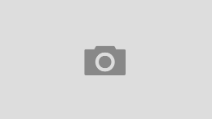Utilize the information from the image to answer the question in detail:
What design aesthetic does the icon suggest?

The caption describes the icon's design as minimalist, which suggests a modern aesthetic, making it suitable for various digital platforms, particularly those related to photography, social media, or creative tools.